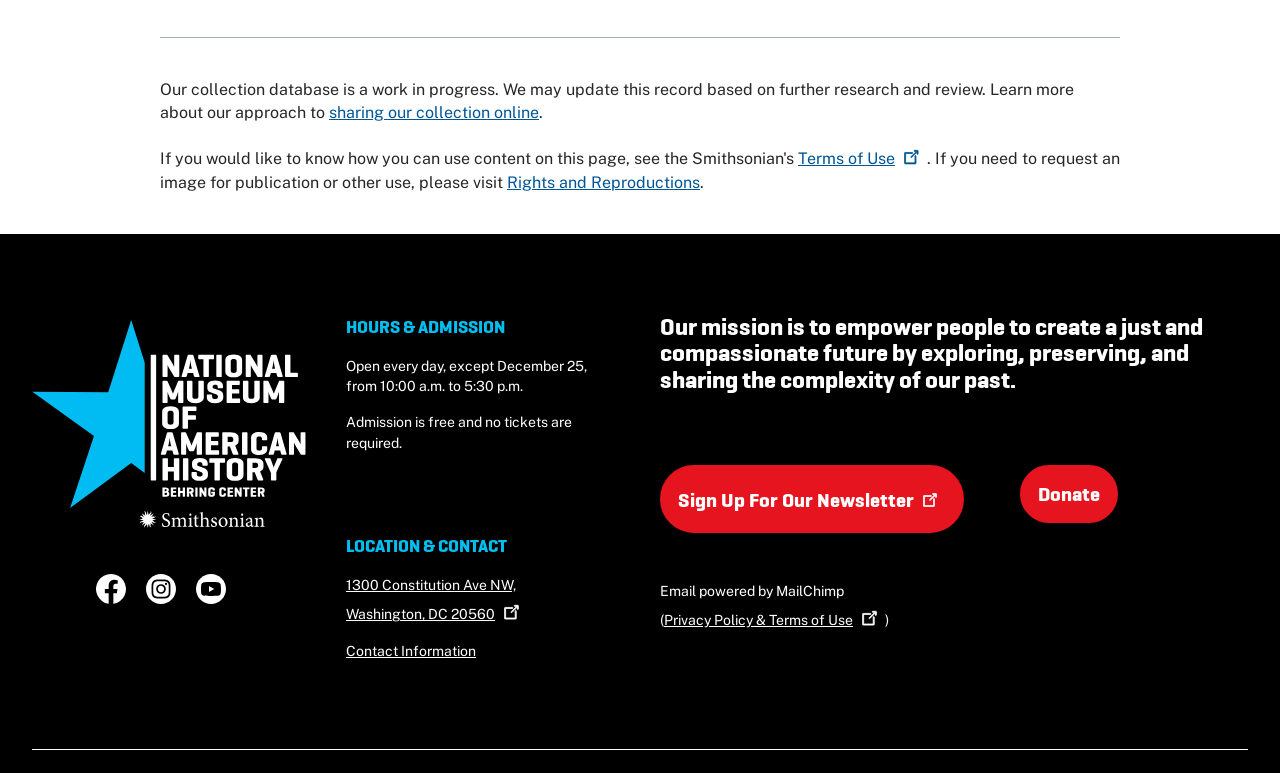Determine the bounding box coordinates for the UI element with the following description: "National Museum of American History". The coordinates should be four float numbers between 0 and 1, represented as [left, top, right, bottom].

[0.025, 0.406, 0.239, 0.69]